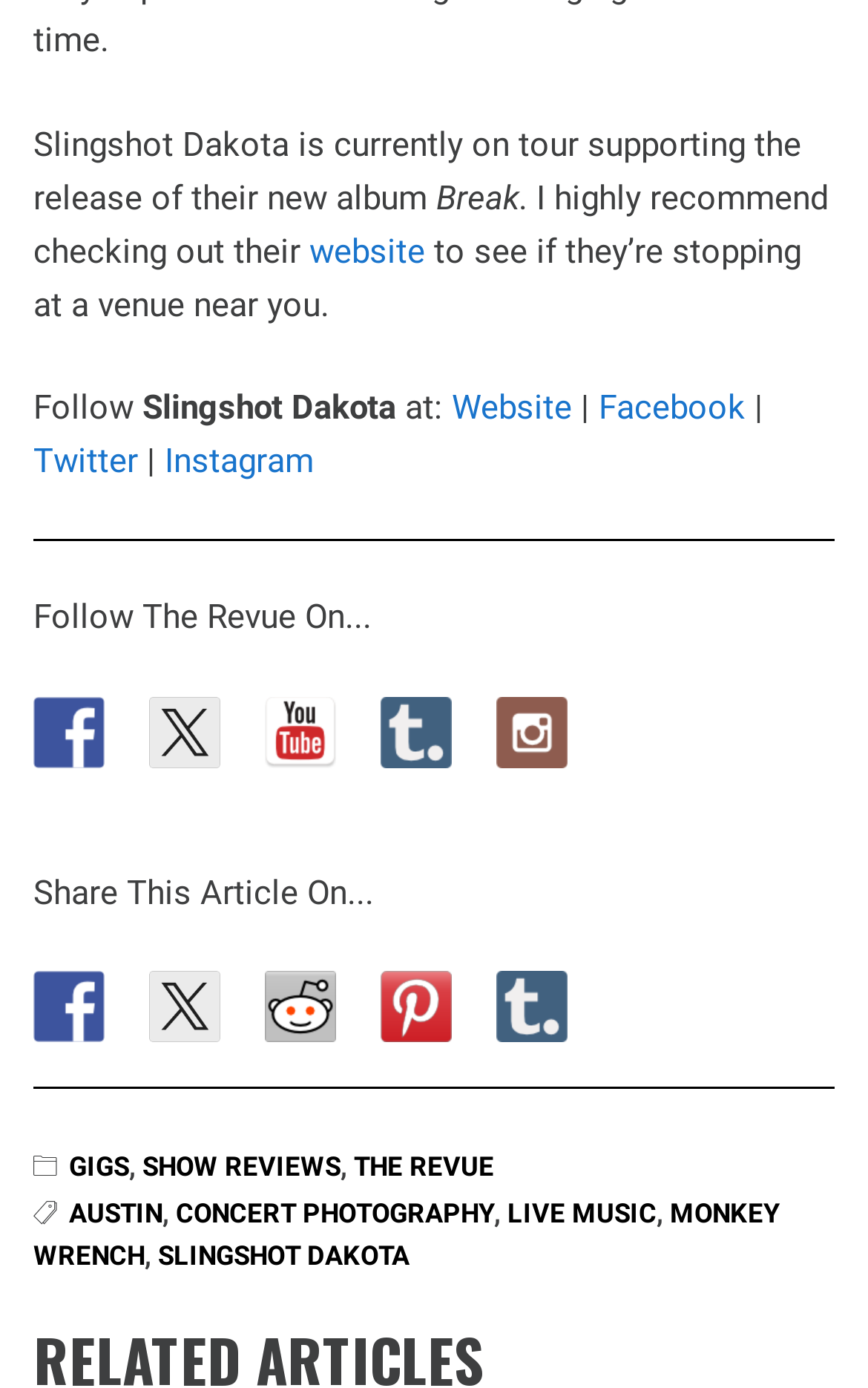What are the main sections of The Revue website?
Provide a comprehensive and detailed answer to the question.

The footer section of the webpage lists these links, suggesting that they are the main sections of The Revue website.